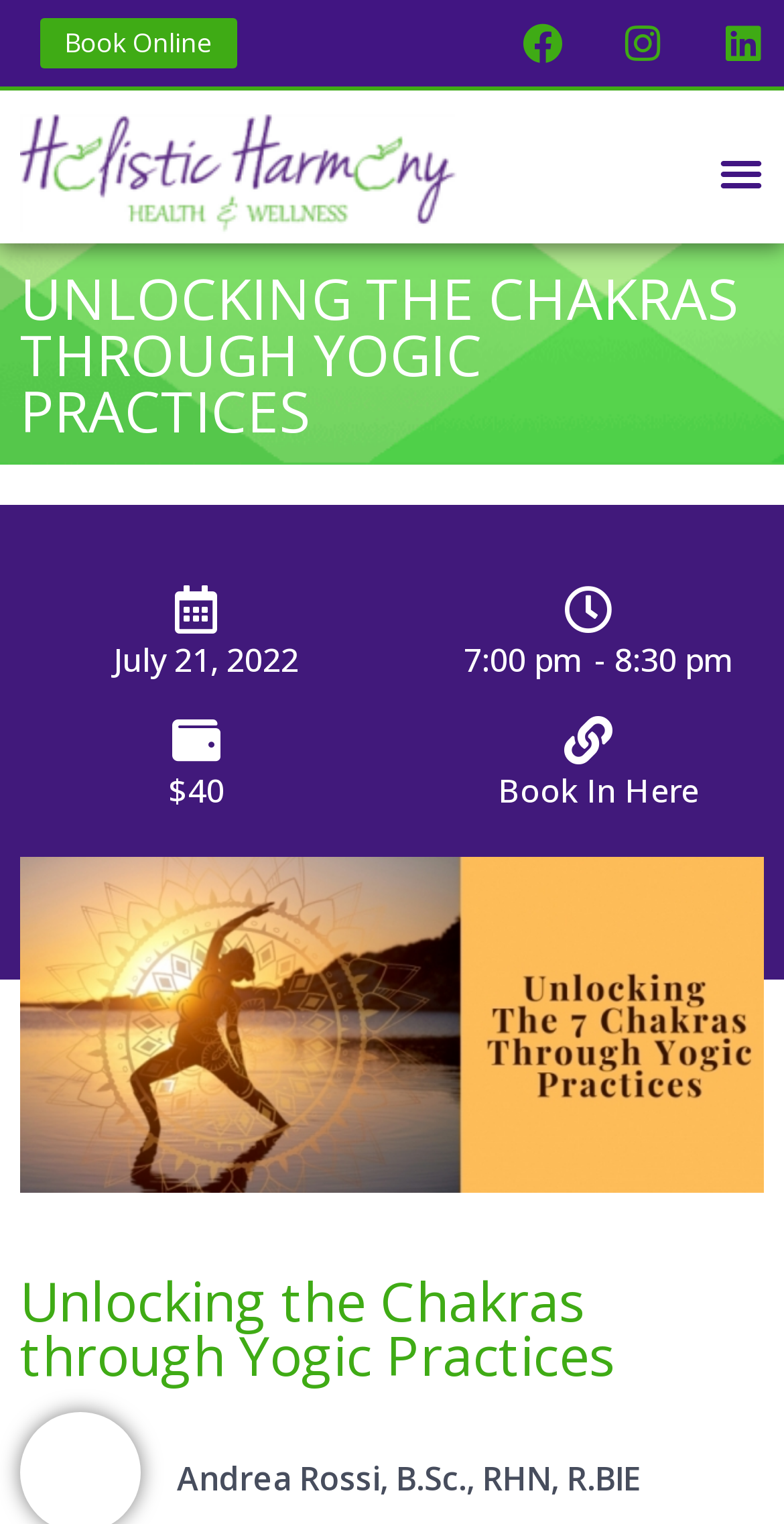Bounding box coordinates should be provided in the format (top-left x, top-left y, bottom-right x, bottom-right y) with all values between 0 and 1. Identify the bounding box for this UI element: Menu

[0.903, 0.091, 0.987, 0.135]